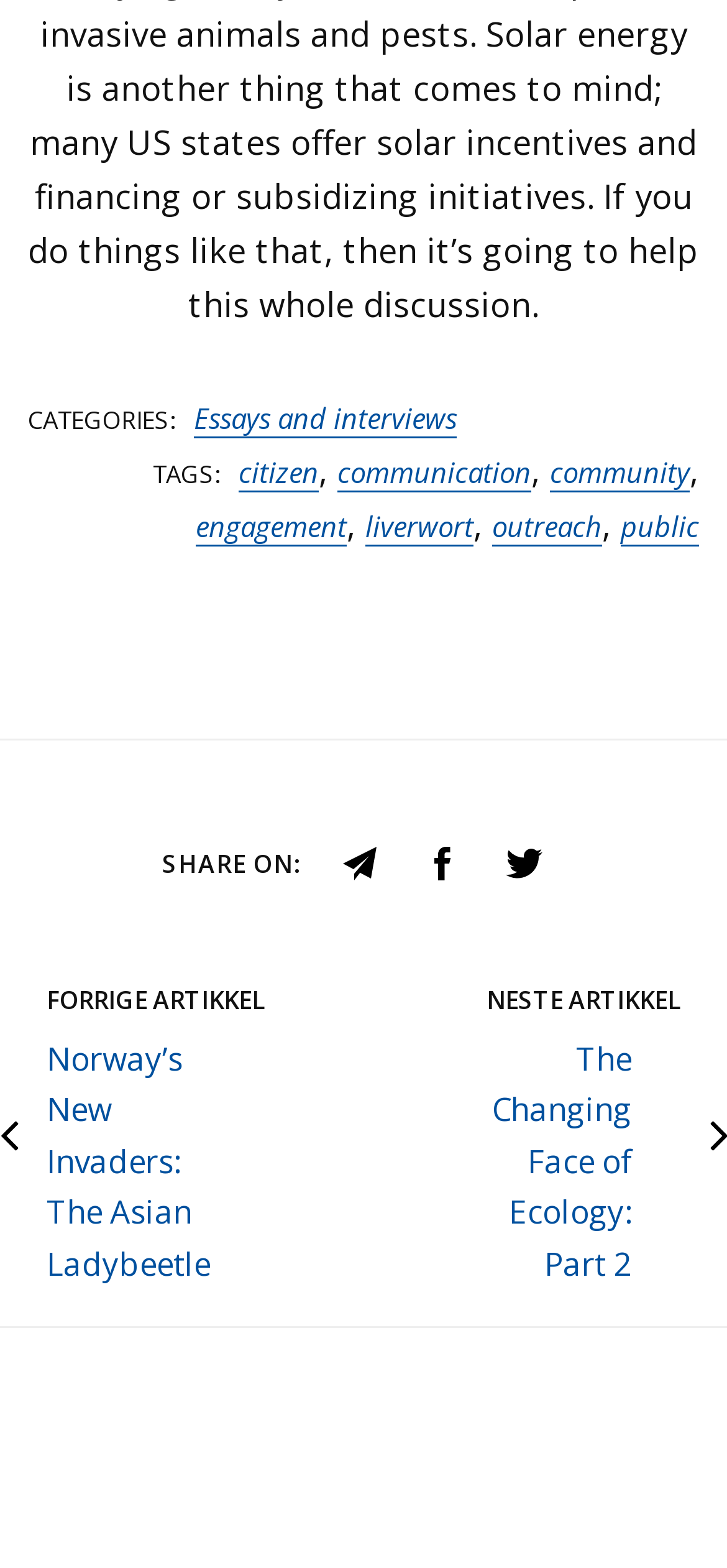Using the details from the image, please elaborate on the following question: How many horizontal separators are on the page?

The webpage has two horizontal separators, one separating the top section from the 'SHARE ON:' section, and another separating the 'SHARE ON:' section from the 'Posts' section.